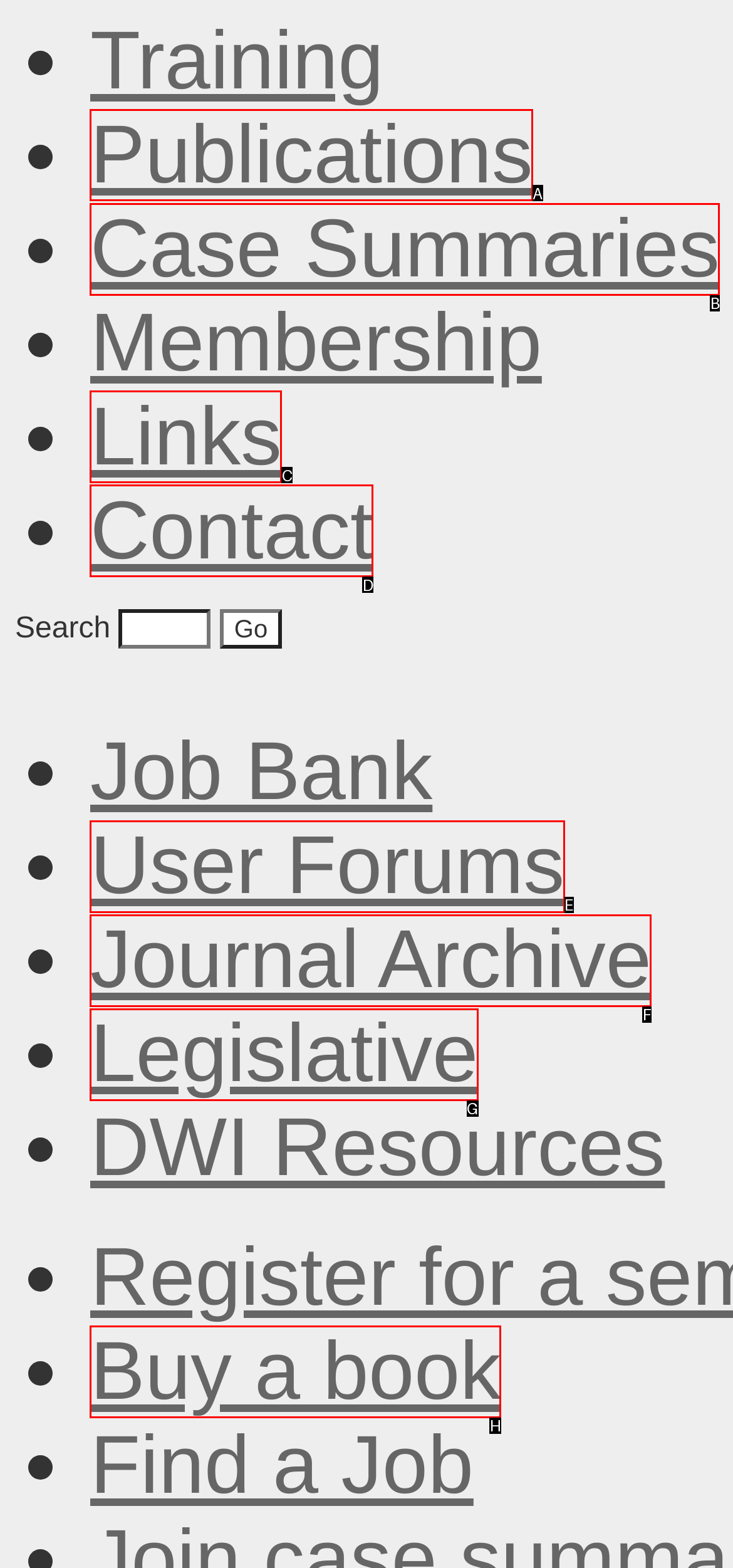Which option should be clicked to complete this task: Click on Contact
Reply with the letter of the correct choice from the given choices.

D